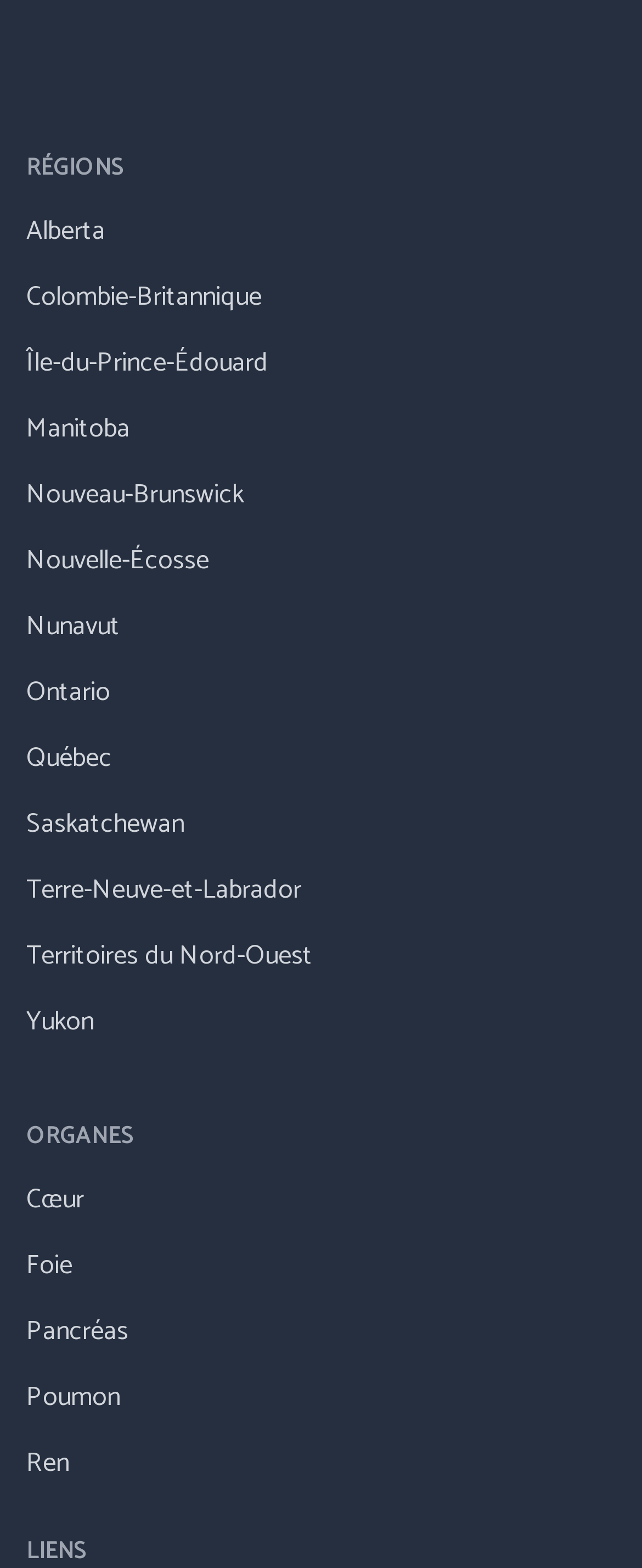Locate the bounding box coordinates of the element I should click to achieve the following instruction: "explore Terre-Neuve-et-Labrador".

[0.041, 0.554, 0.469, 0.582]